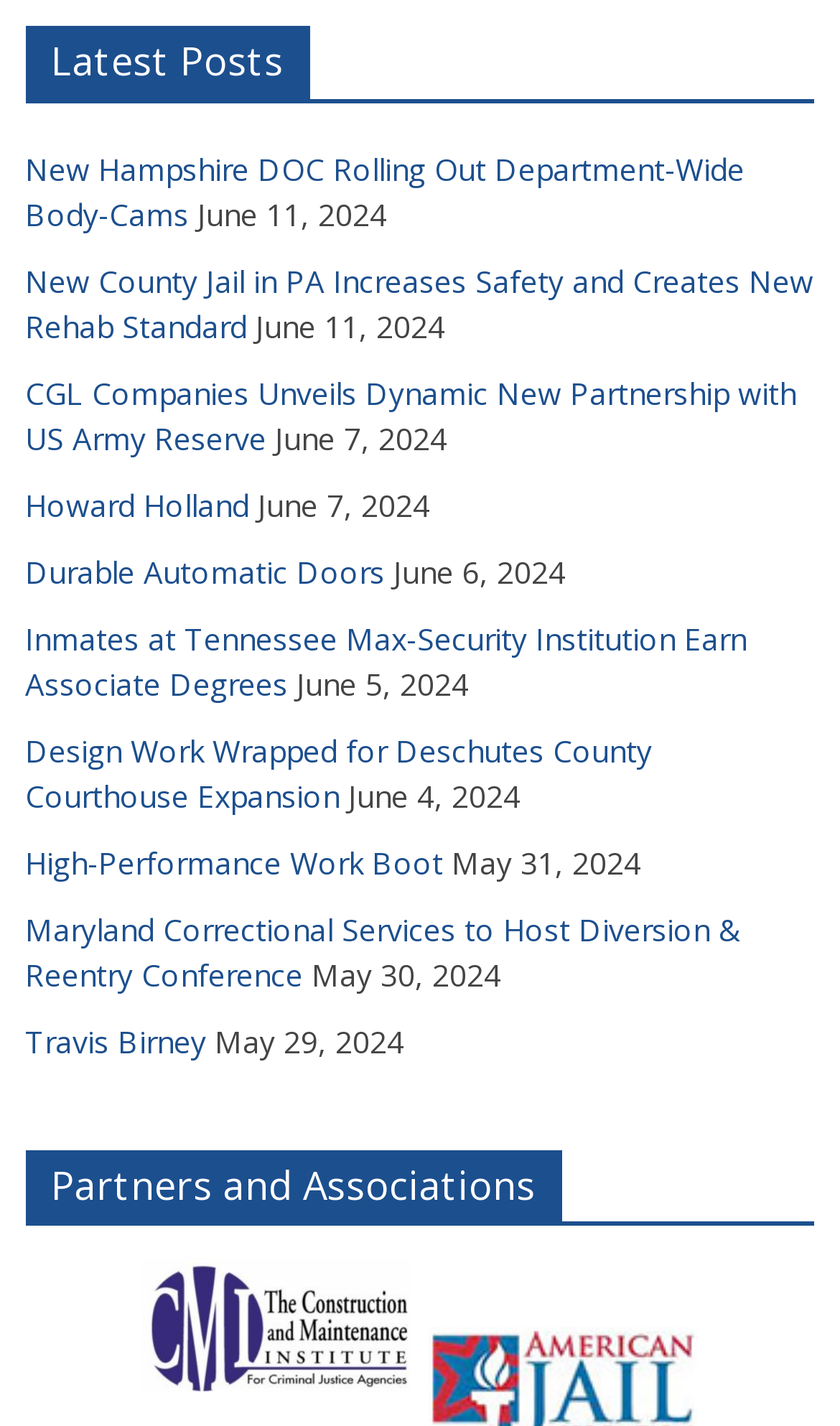How many links are in the 'Partners and Associations' section?
Using the image, respond with a single word or phrase.

2